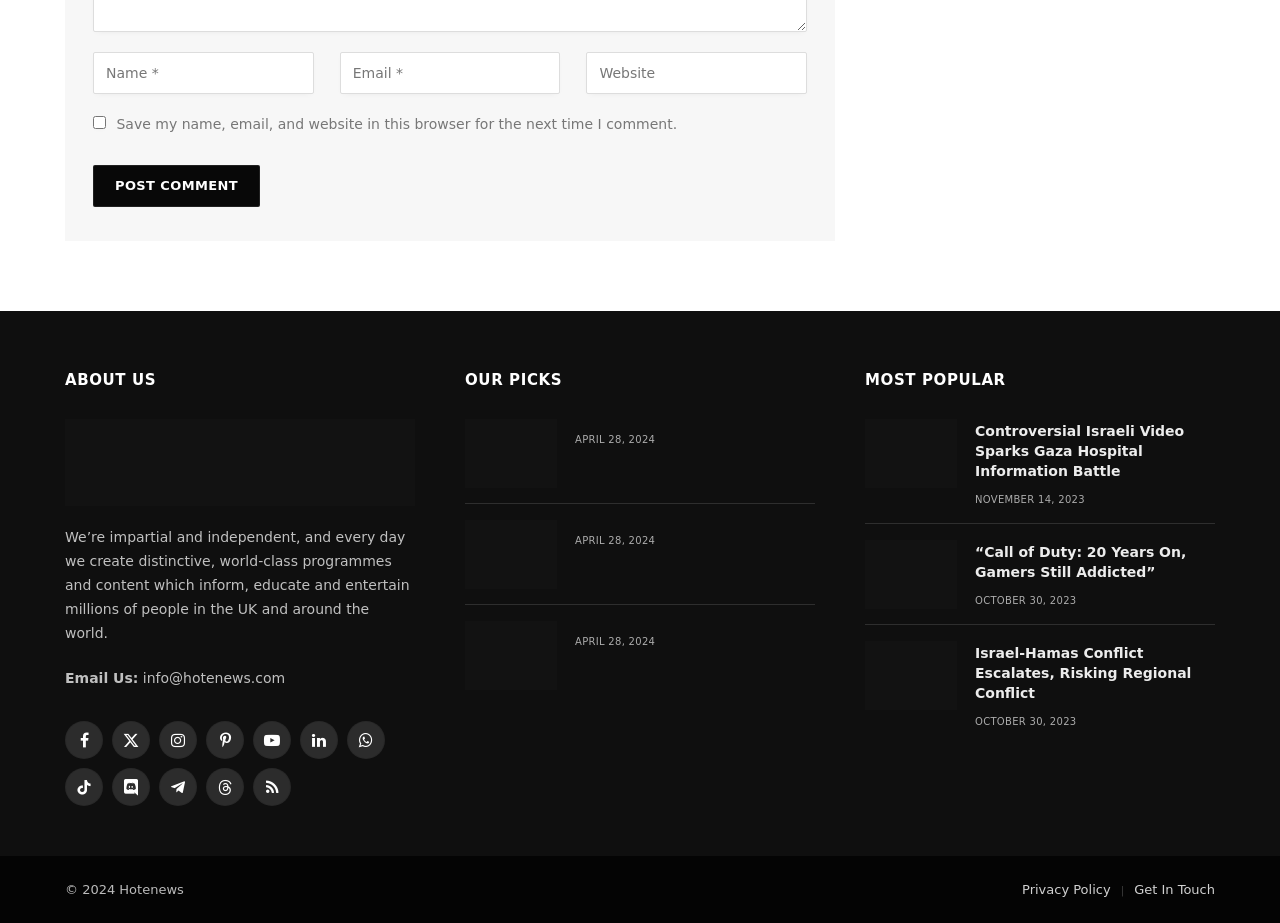Please study the image and answer the question comprehensively:
What is the topic of the article with the title 'Controversial Israeli Video Sparks Gaza Hospital Information Battle'?

The article title 'Controversial Israeli Video Sparks Gaza Hospital Information Battle' suggests that the topic of the article is related to the conflict between Israel and Gaza, specifically involving a video and hospital information.